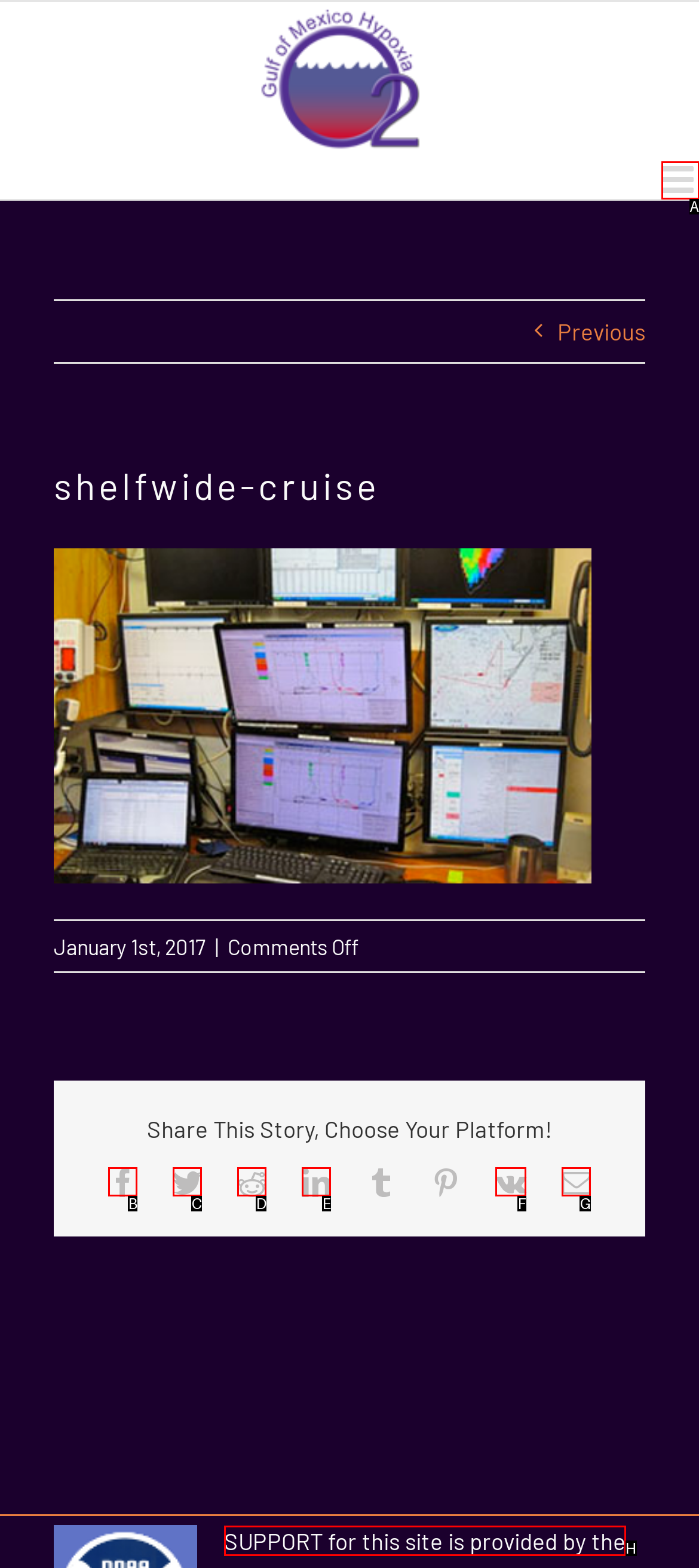Given the task: Support this site, indicate which boxed UI element should be clicked. Provide your answer using the letter associated with the correct choice.

H